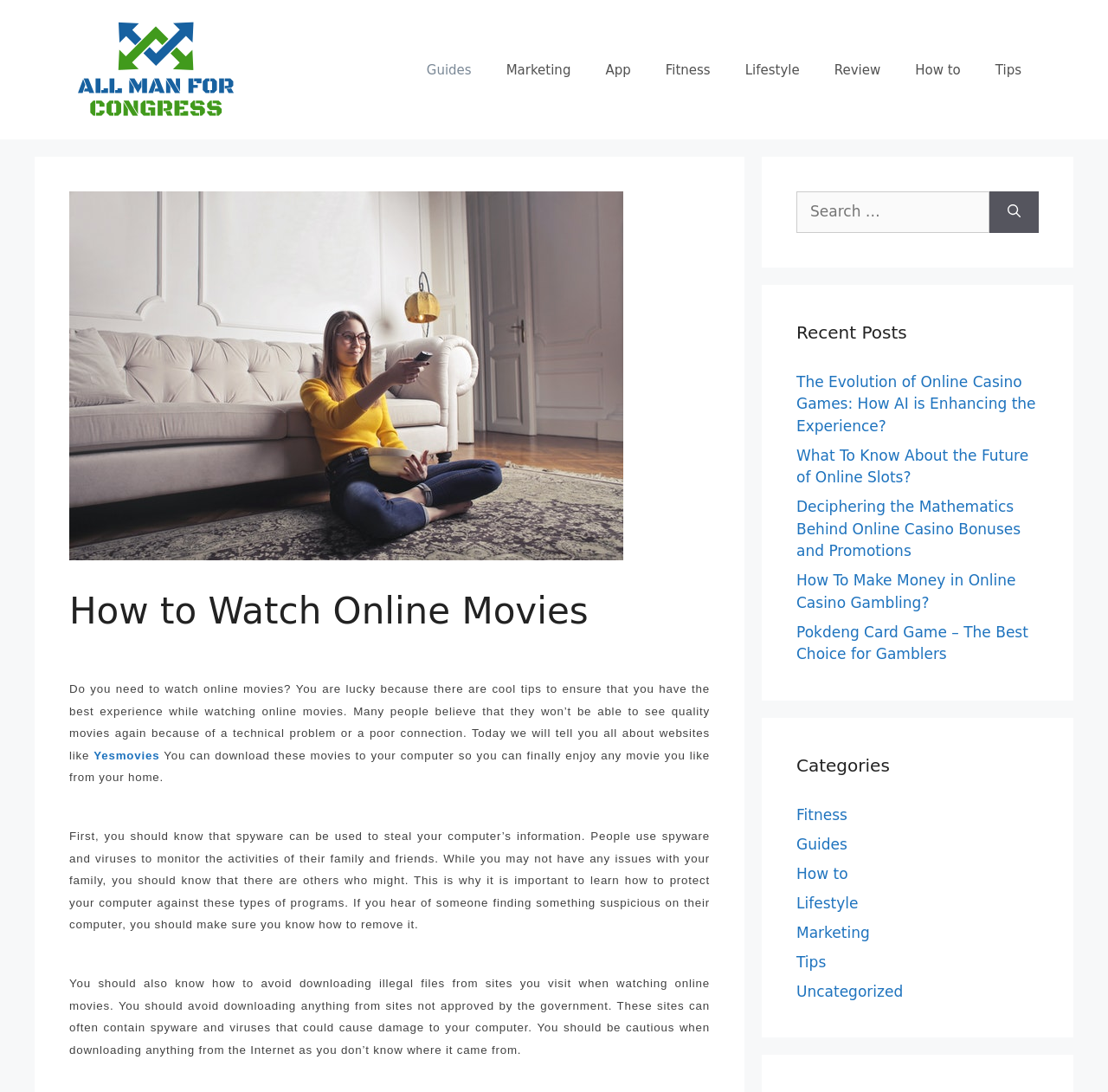Find the bounding box coordinates for the area you need to click to carry out the instruction: "Click on the 'Guides' link". The coordinates should be four float numbers between 0 and 1, indicated as [left, top, right, bottom].

[0.369, 0.04, 0.441, 0.088]